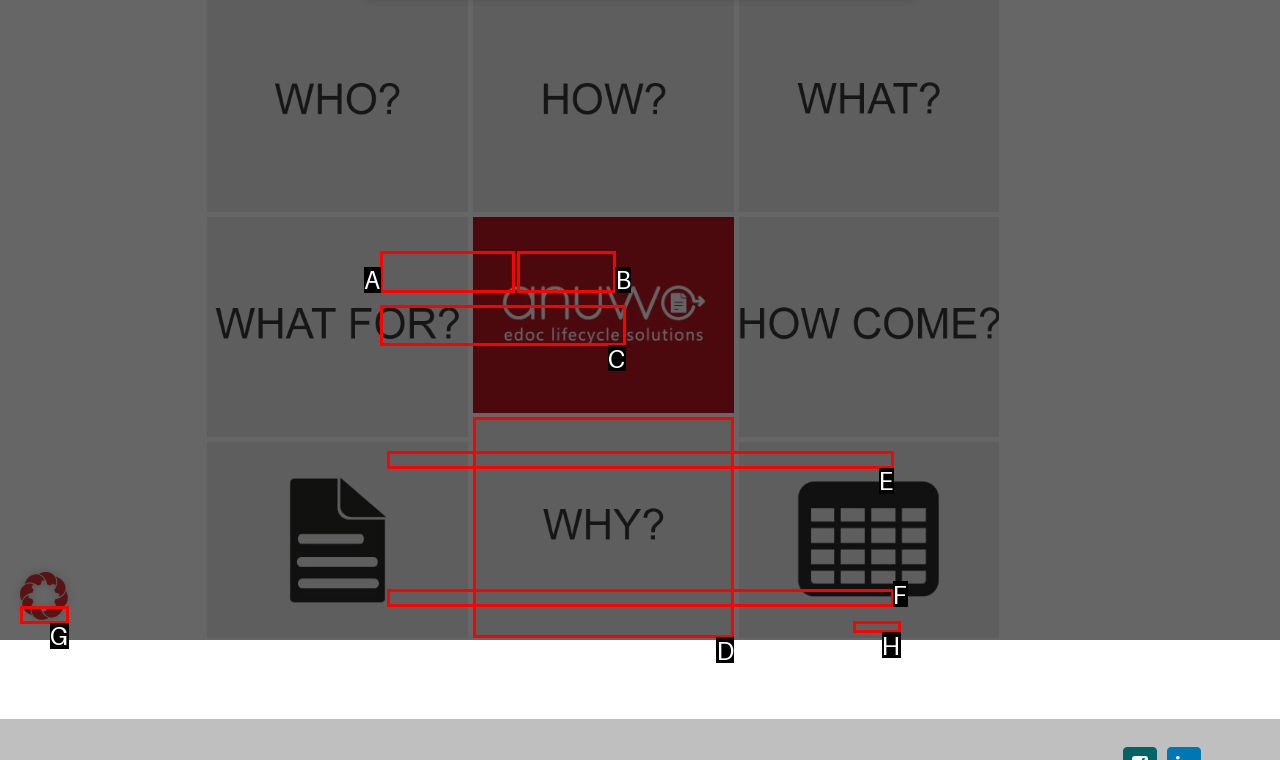Identify which HTML element matches the description: Alle akzeptieren
Provide your answer in the form of the letter of the correct option from the listed choices.

A